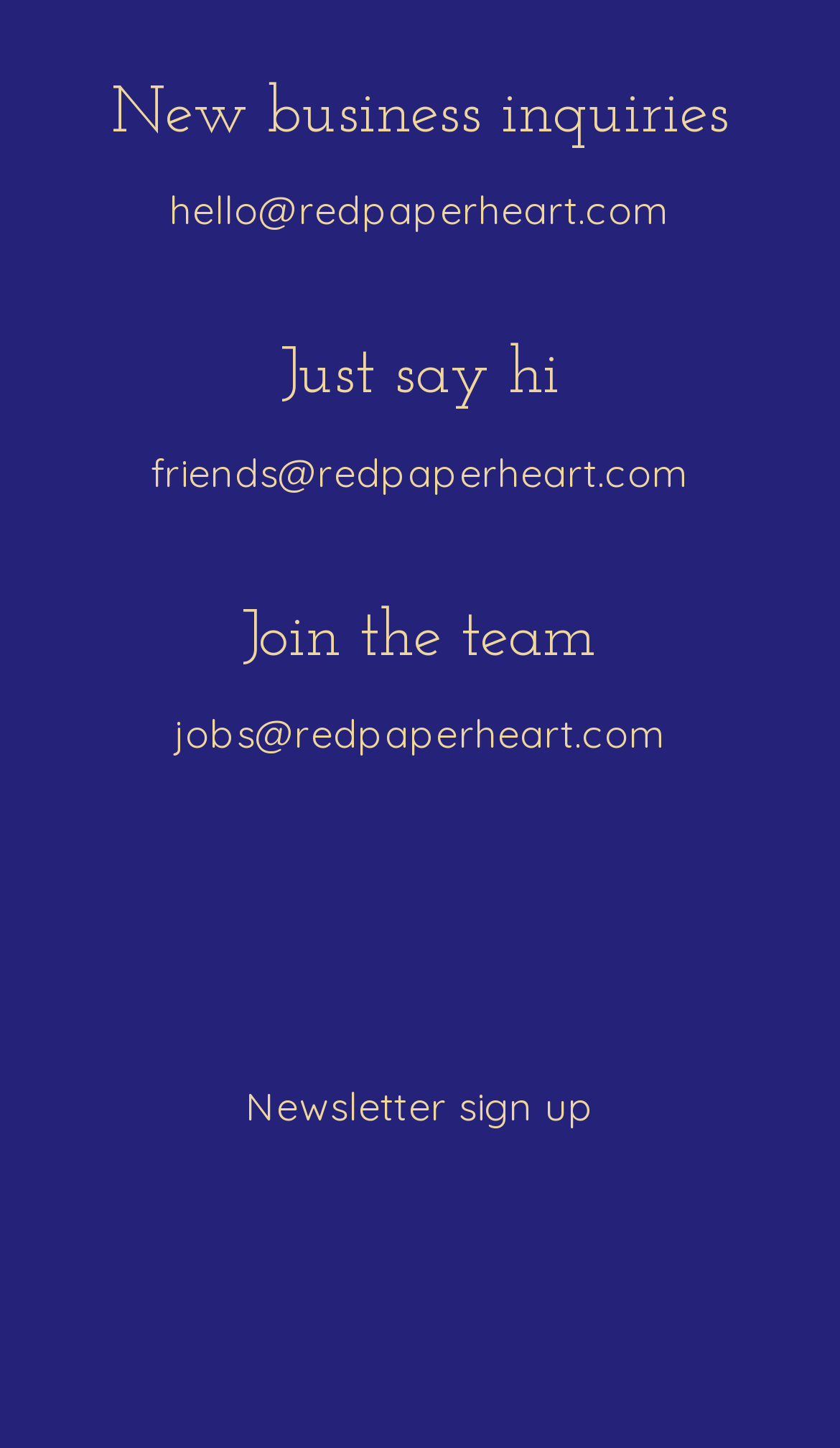Determine the bounding box for the UI element described here: "hello@redpaperheart.com".

[0.202, 0.128, 0.798, 0.162]